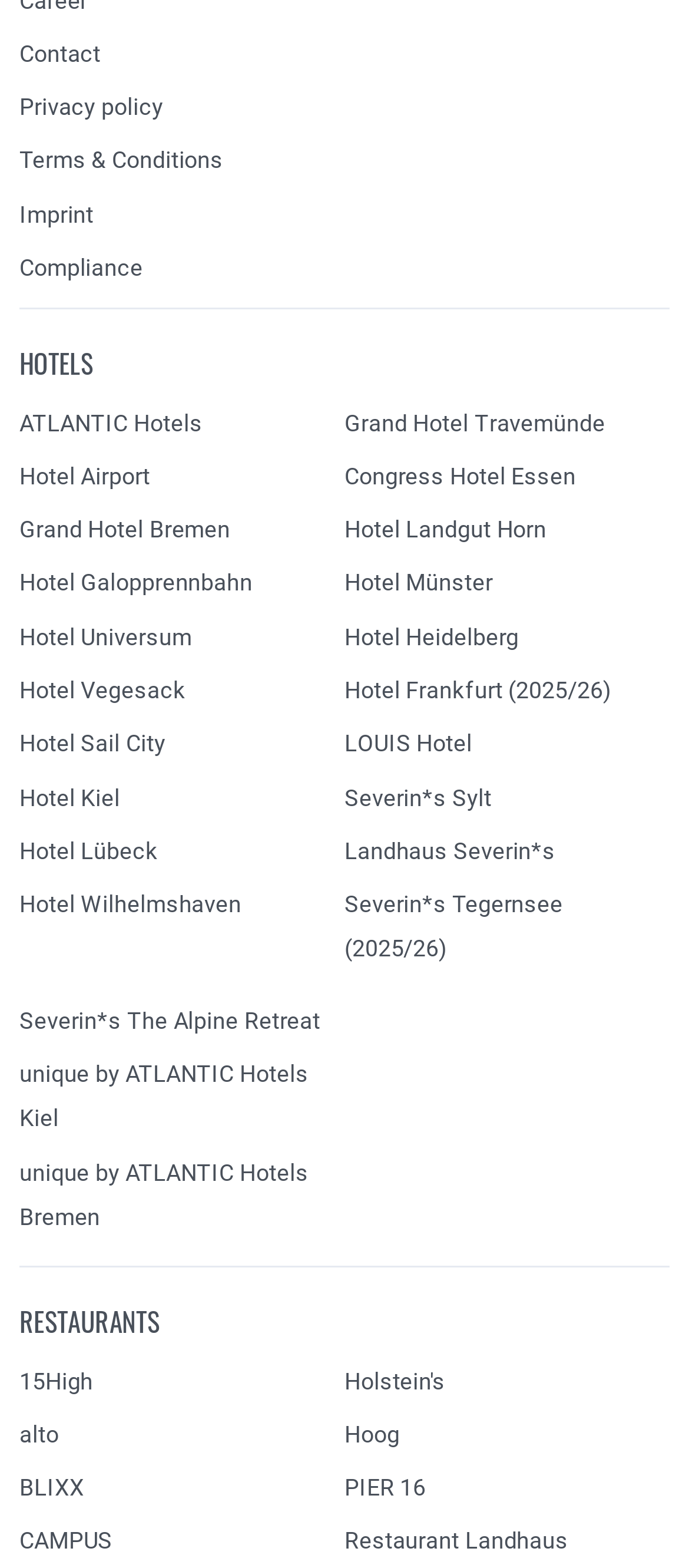What type of establishments are listed on this webpage?
Kindly offer a detailed explanation using the data available in the image.

Based on the links and text on the webpage, it appears to be a list of hotels and restaurants, with categories like 'HOTELS' and 'RESTAURANTS' and individual links to specific establishments.